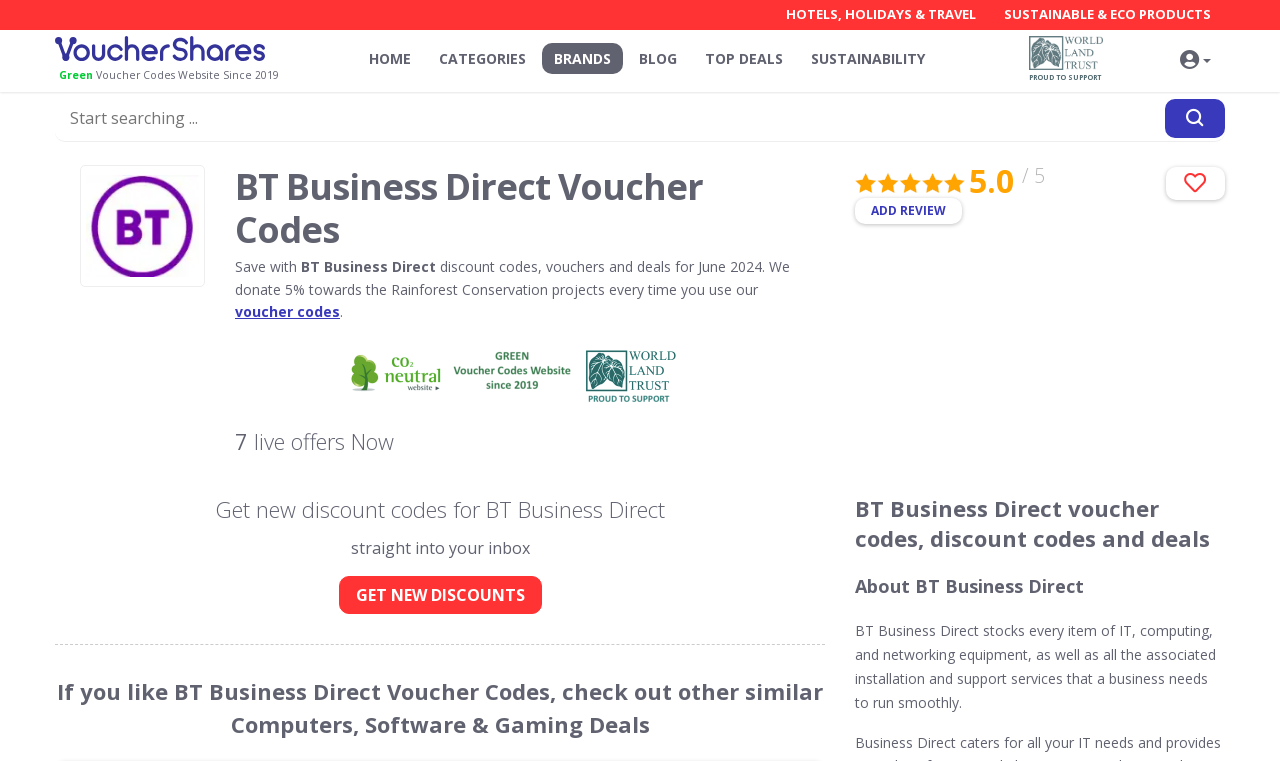What is the name of the website?
From the screenshot, provide a brief answer in one word or phrase.

BT Business Direct Voucher Codes